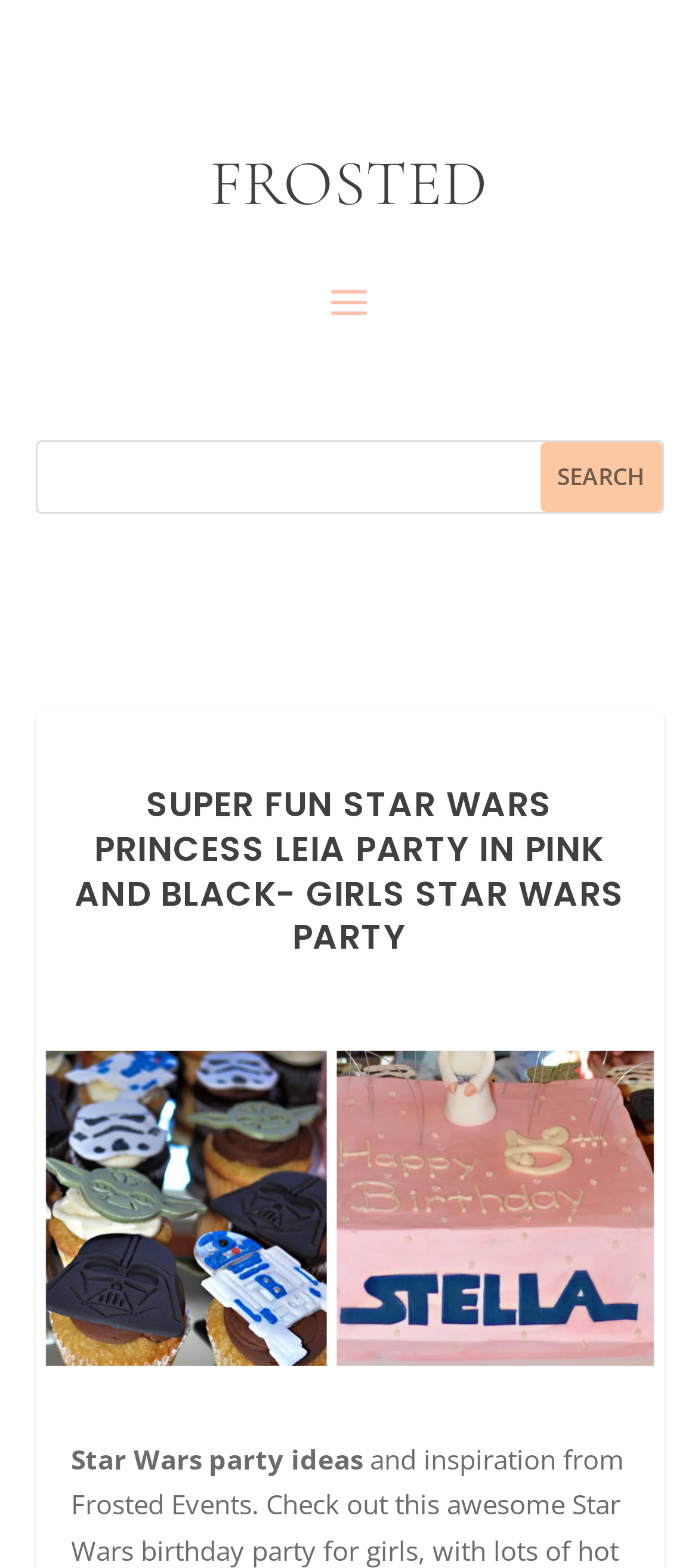What is the dominant color scheme of the party?
From the screenshot, provide a brief answer in one word or phrase.

Hot pink and black